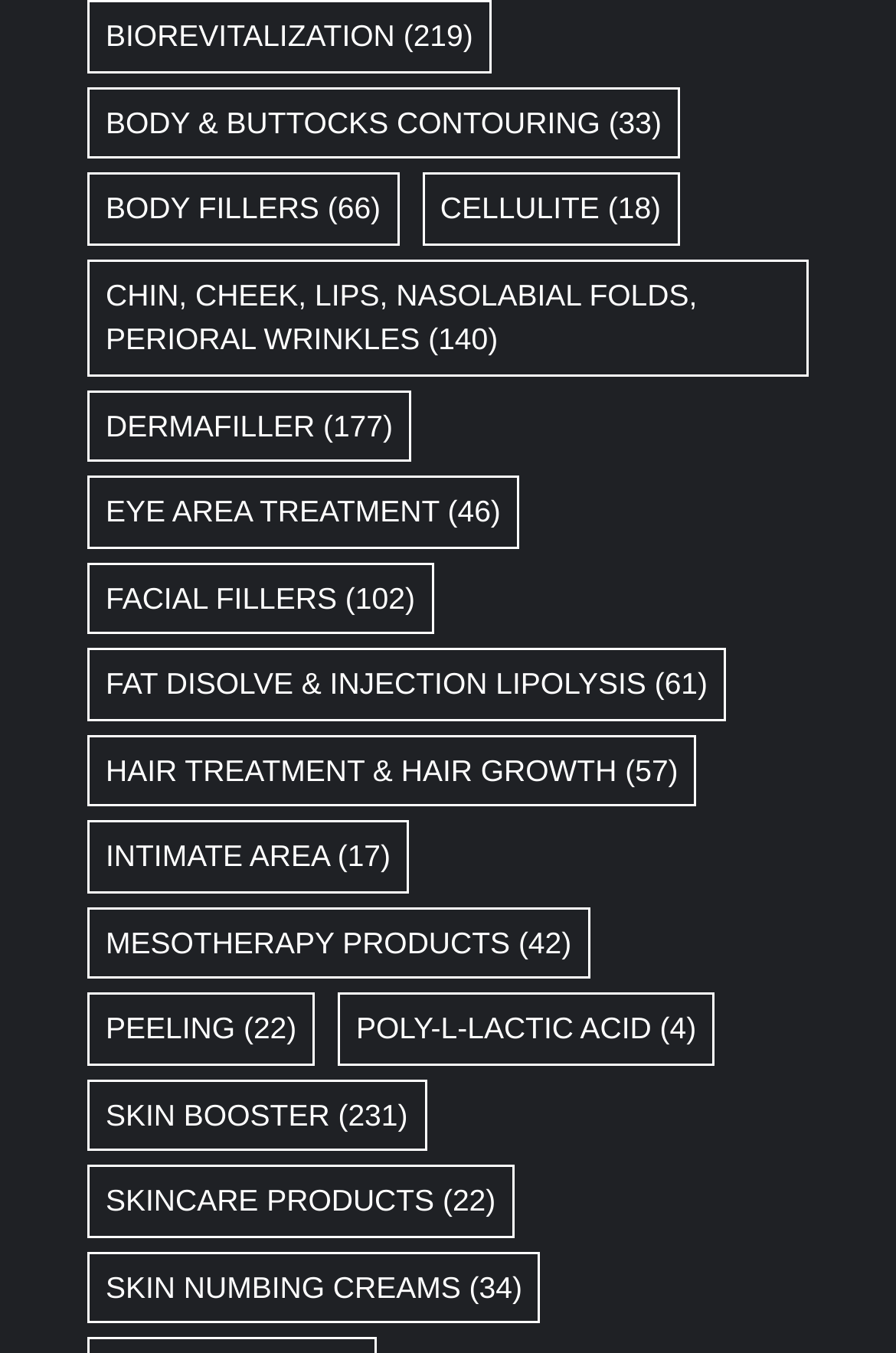Please specify the bounding box coordinates for the clickable region that will help you carry out the instruction: "Click on BIOREVITALIZATION".

[0.097, 0.001, 0.548, 0.054]